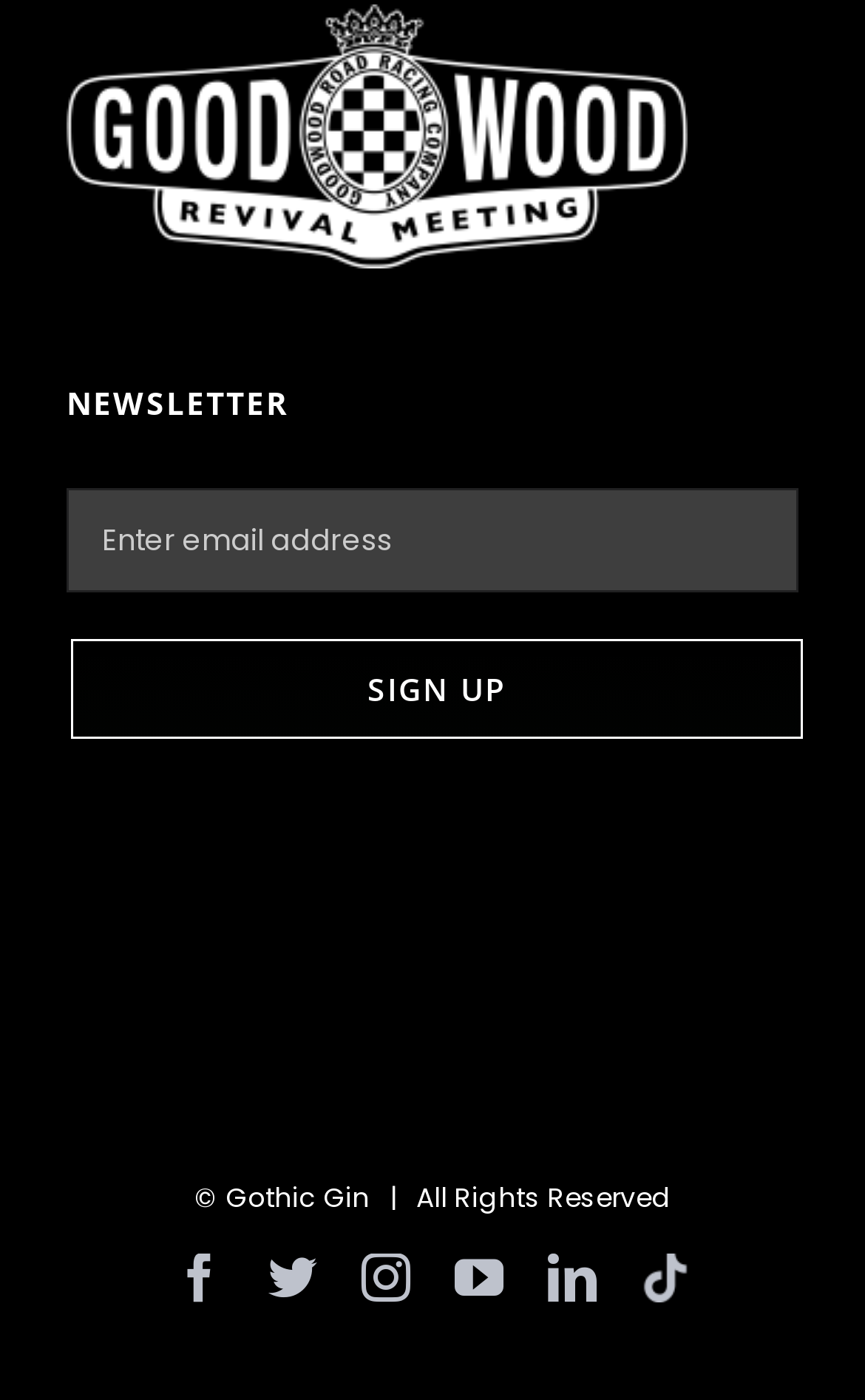Reply to the question with a brief word or phrase: How many social media links are available?

6